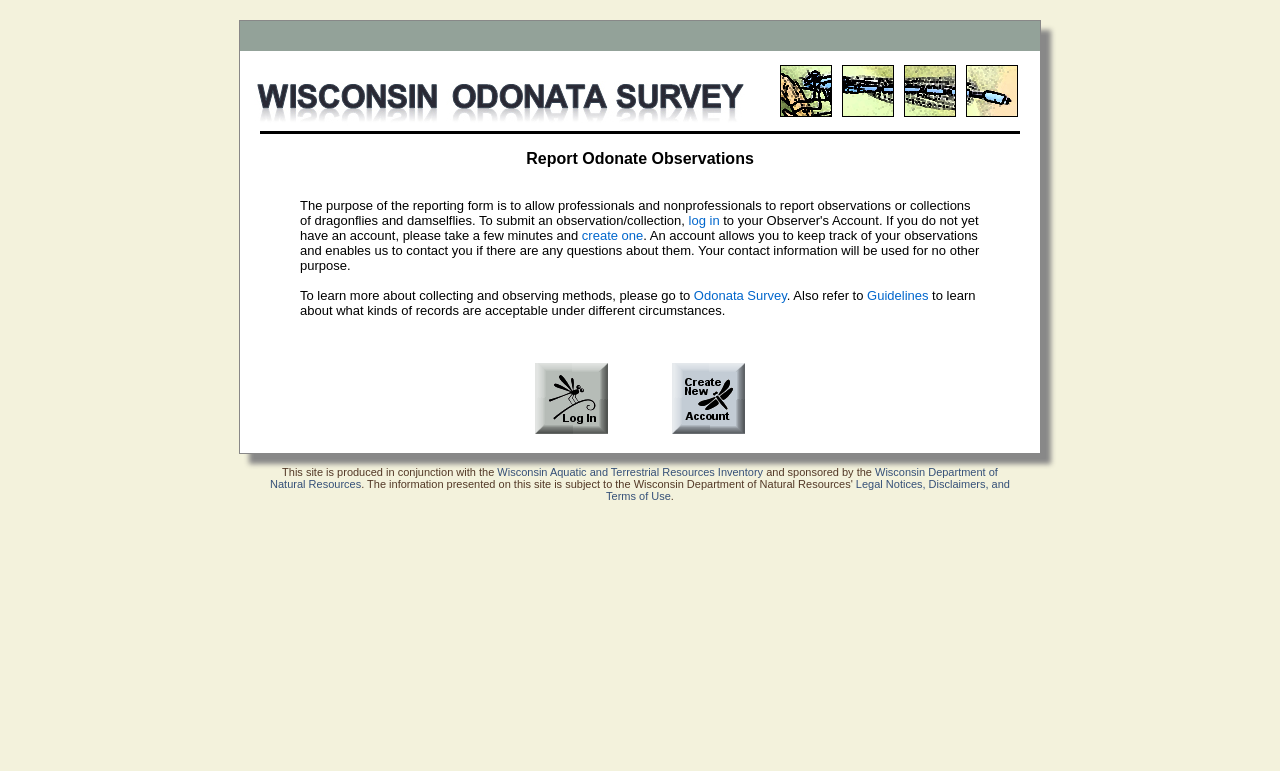Can you specify the bounding box coordinates for the region that should be clicked to fulfill this instruction: "Log in".

[0.538, 0.276, 0.562, 0.296]